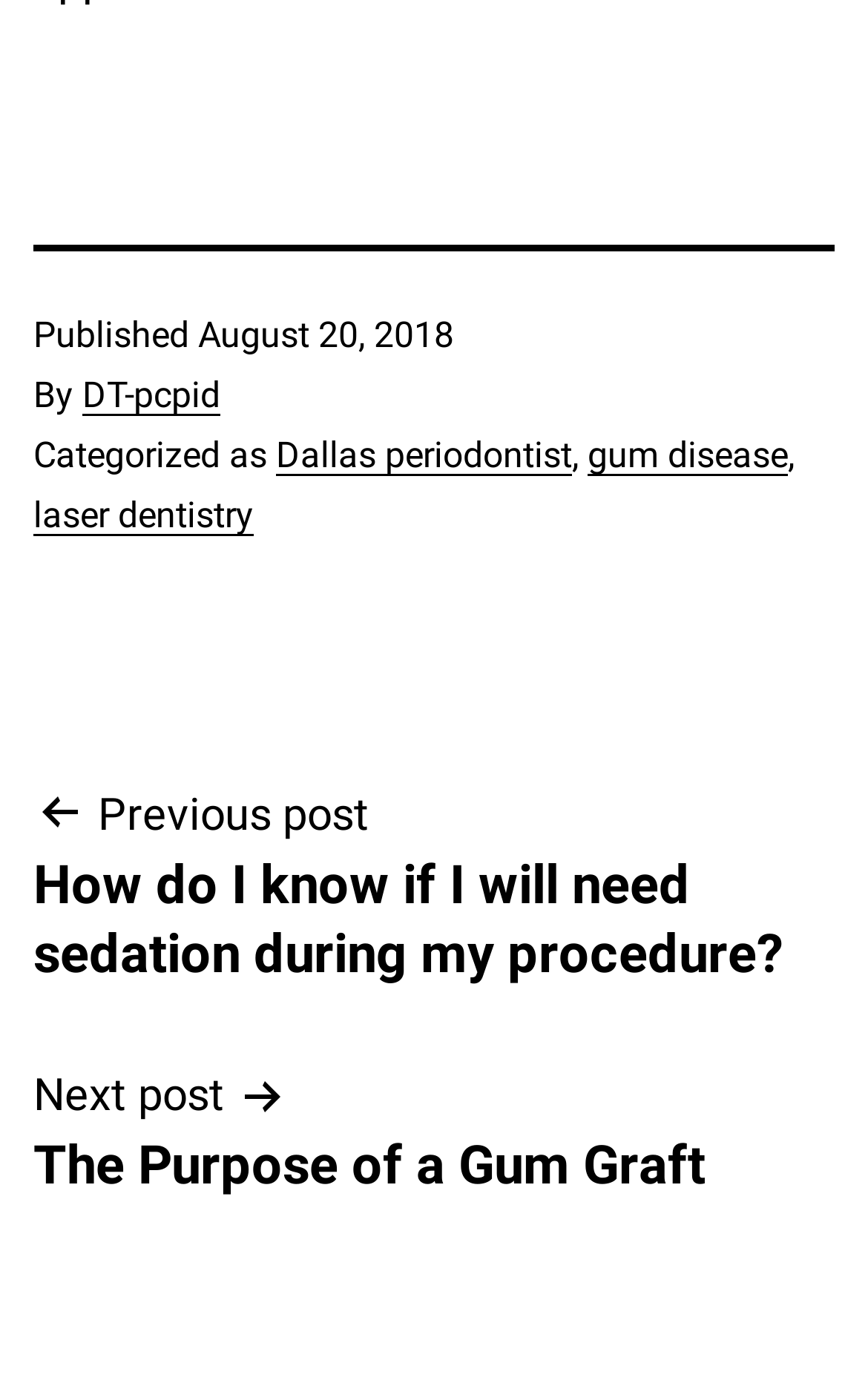Using floating point numbers between 0 and 1, provide the bounding box coordinates in the format (top-left x, top-left y, bottom-right x, bottom-right y). Locate the UI element described here: Financials & Reports

None